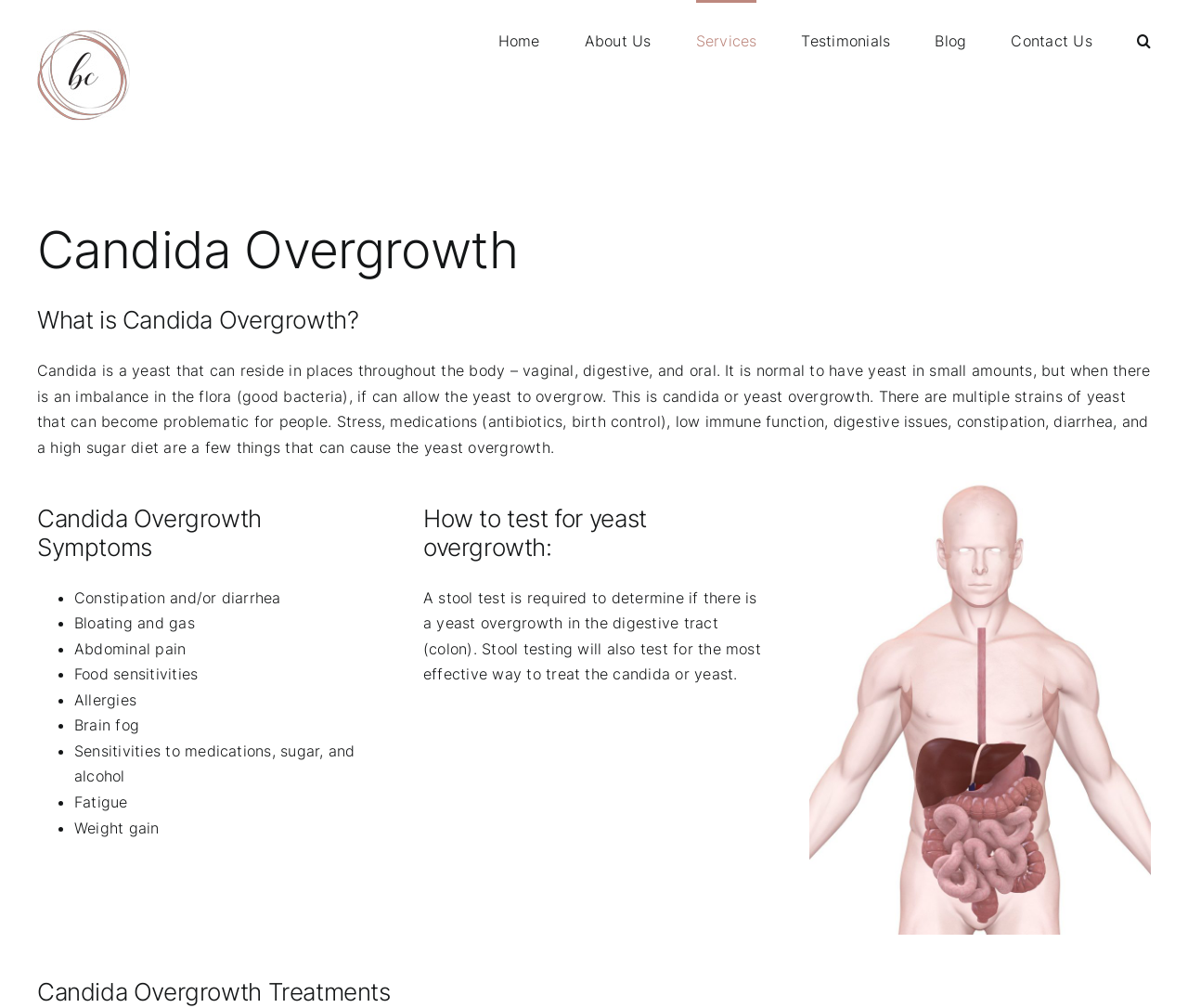Can you specify the bounding box coordinates of the area that needs to be clicked to fulfill the following instruction: "Click the 'Search' button"?

[0.957, 0.0, 0.969, 0.077]